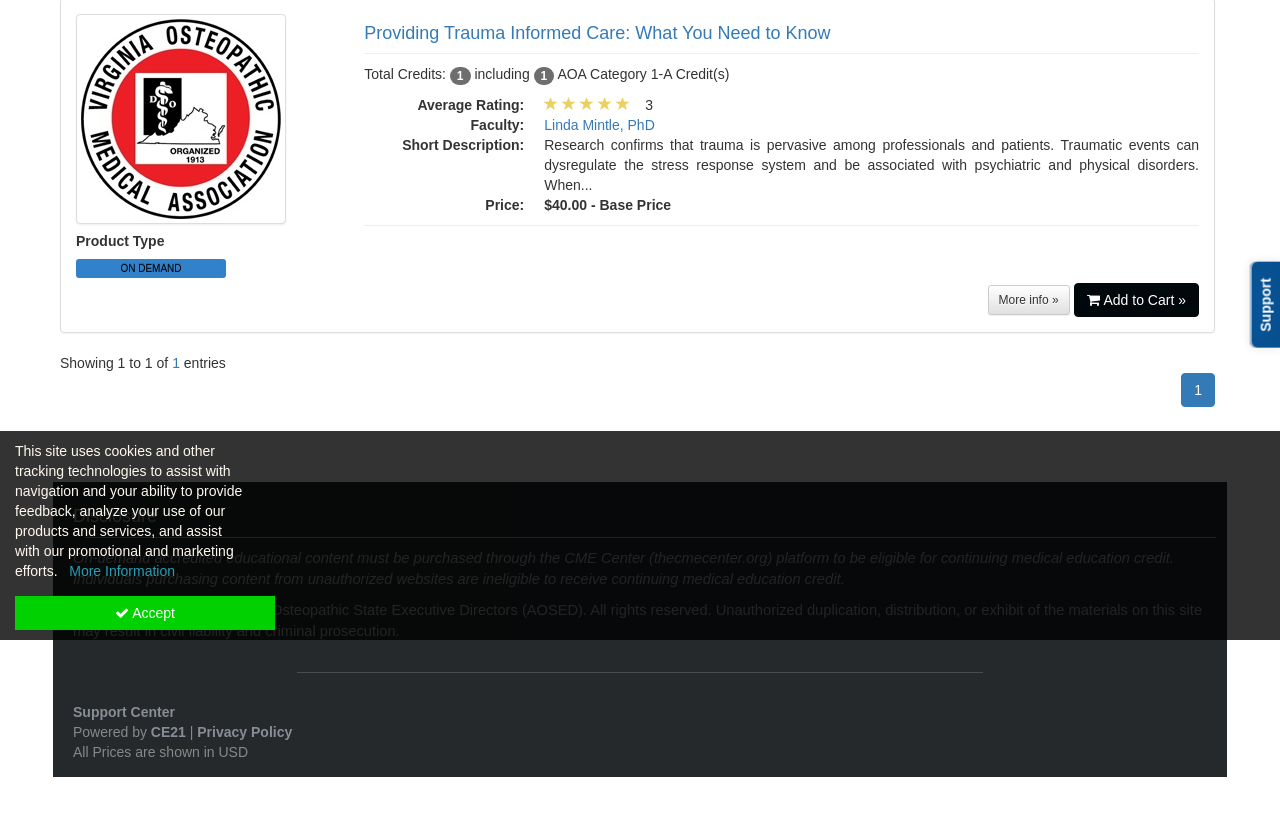Determine the bounding box coordinates for the HTML element mentioned in the following description: "Advanced Automation". The coordinates should be a list of four floats ranging from 0 to 1, represented as [left, top, right, bottom].

None